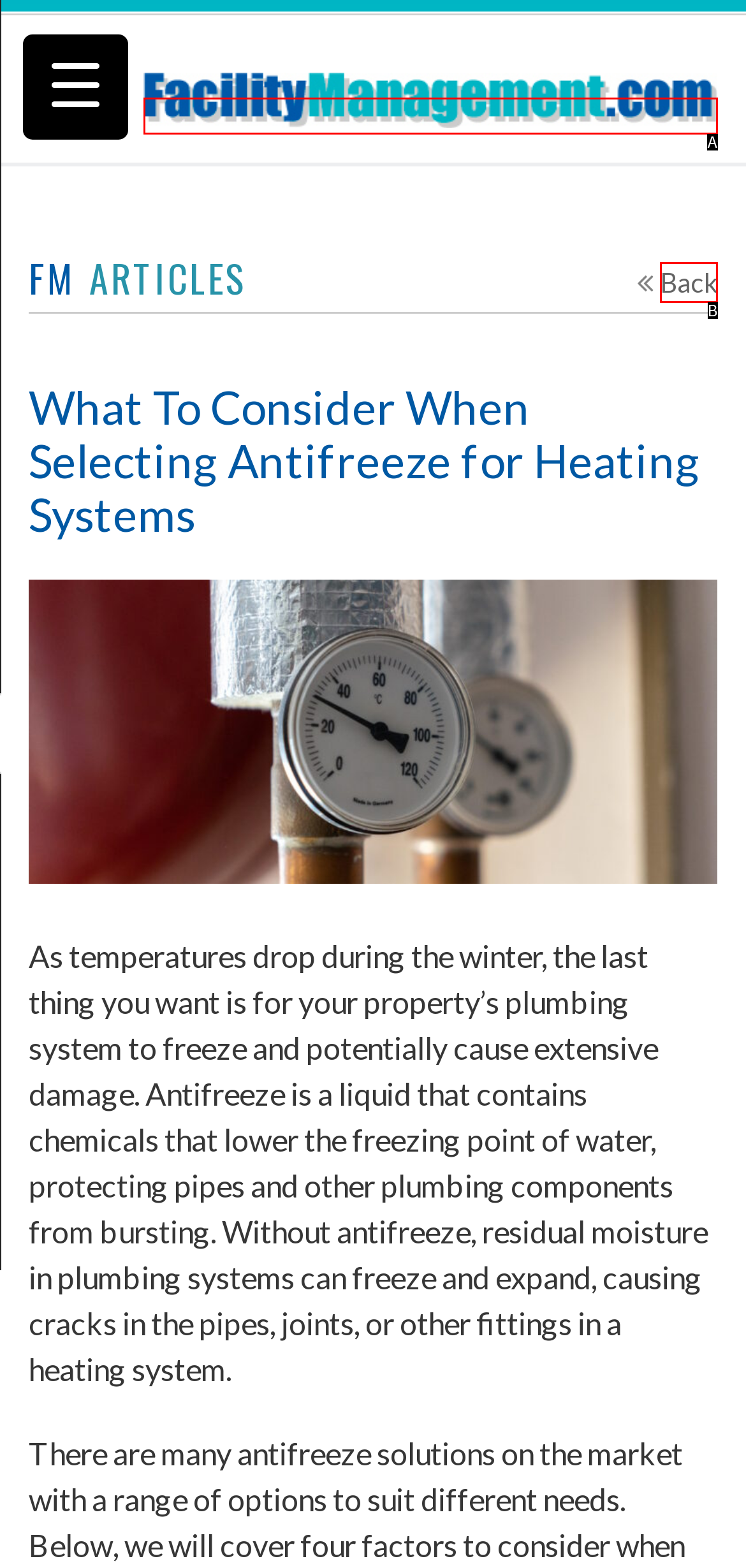Tell me which one HTML element best matches the description: Back
Answer with the option's letter from the given choices directly.

B